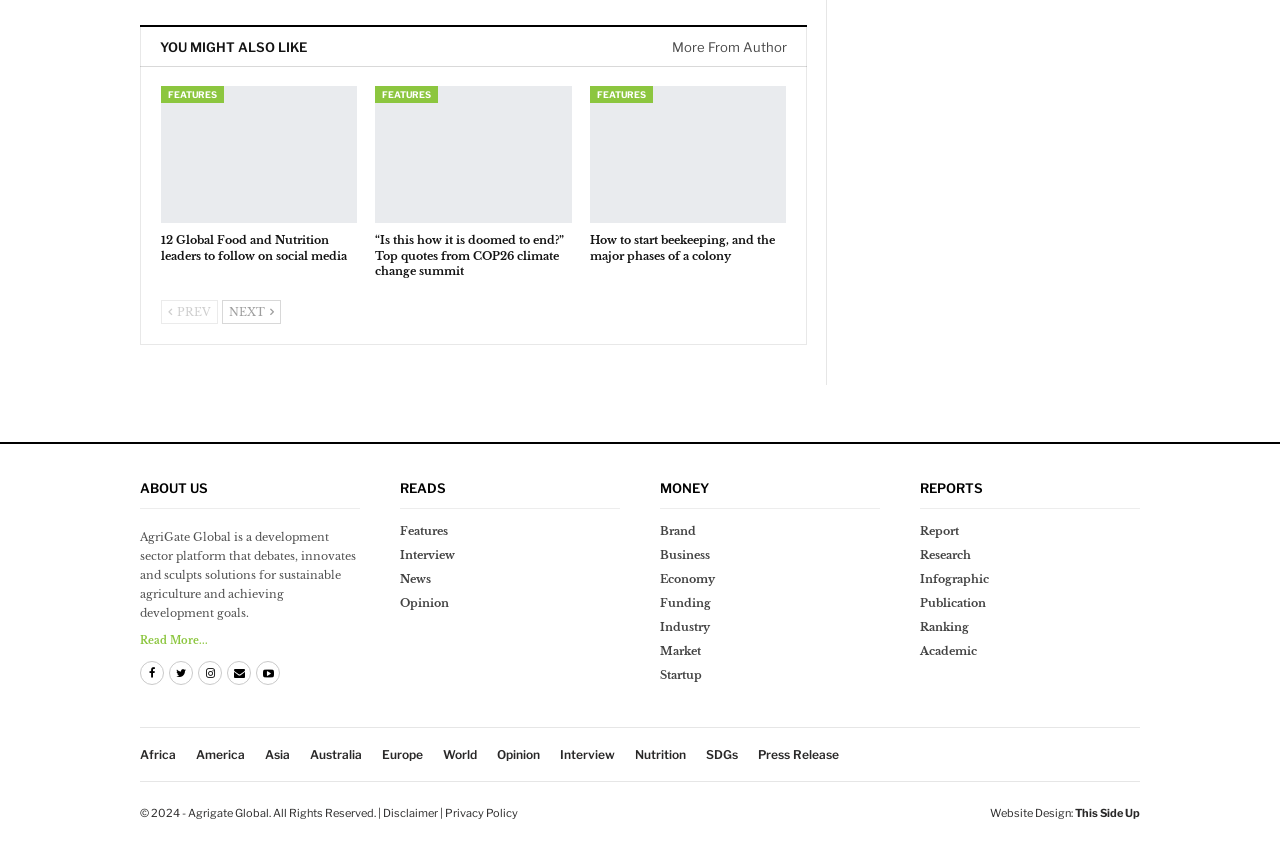Show the bounding box coordinates of the region that should be clicked to follow the instruction: "Click on 'Previous'."

[0.126, 0.355, 0.17, 0.383]